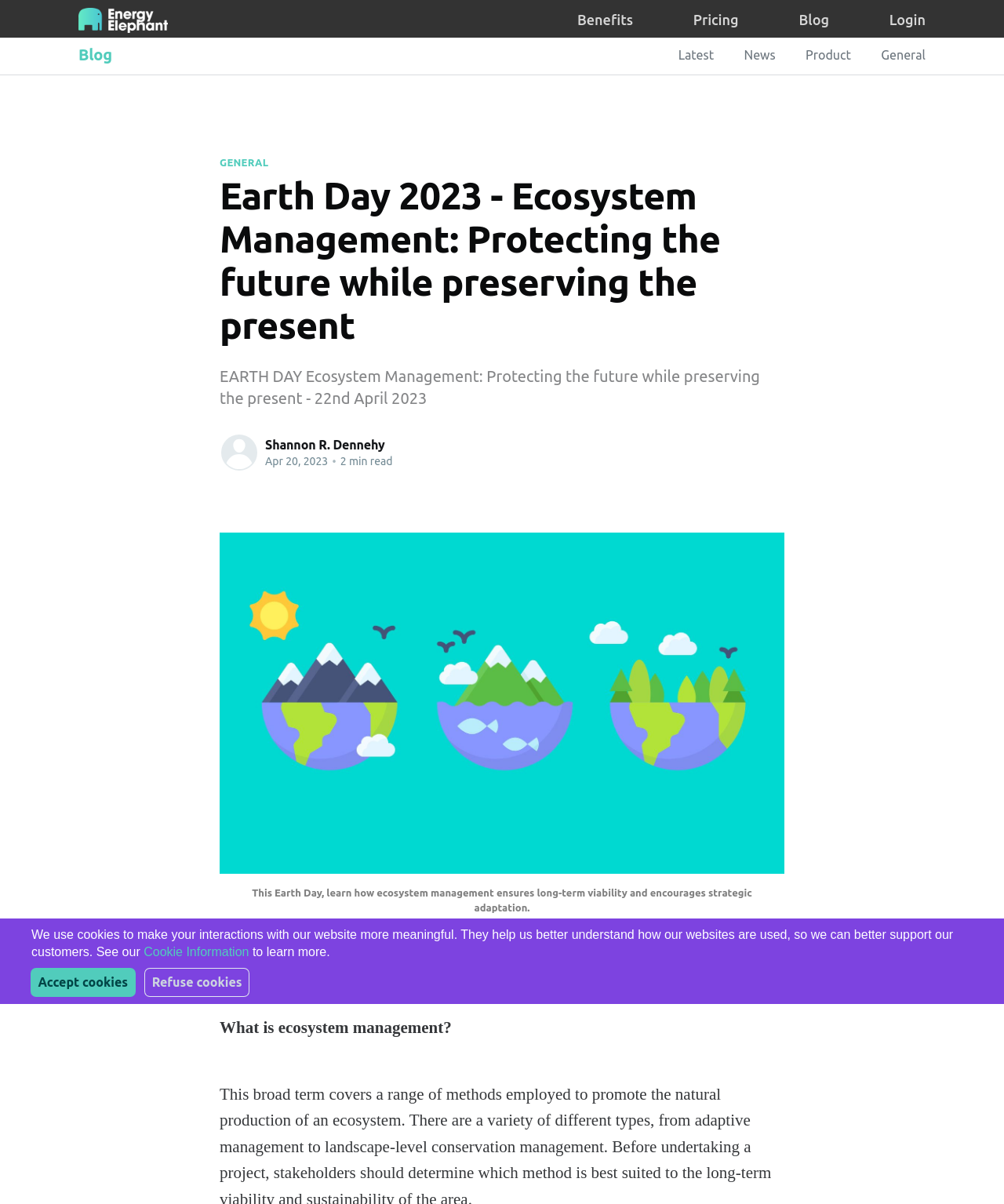Identify the main heading from the webpage and provide its text content.

Earth Day 2023 - Ecosystem Management: Protecting the future while preserving the present